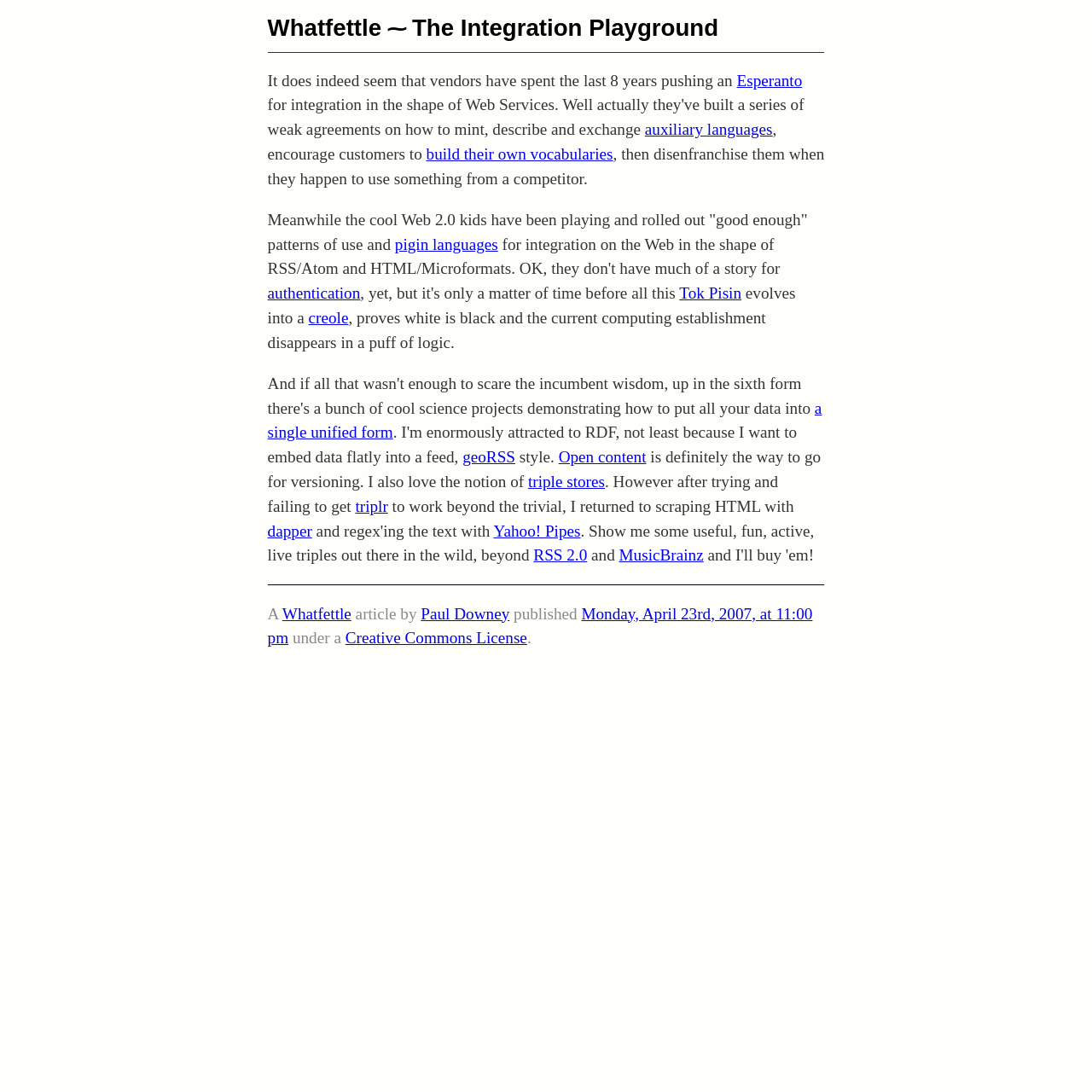Could you highlight the region that needs to be clicked to execute the instruction: "Read the article by Paul Downey"?

[0.385, 0.554, 0.467, 0.57]